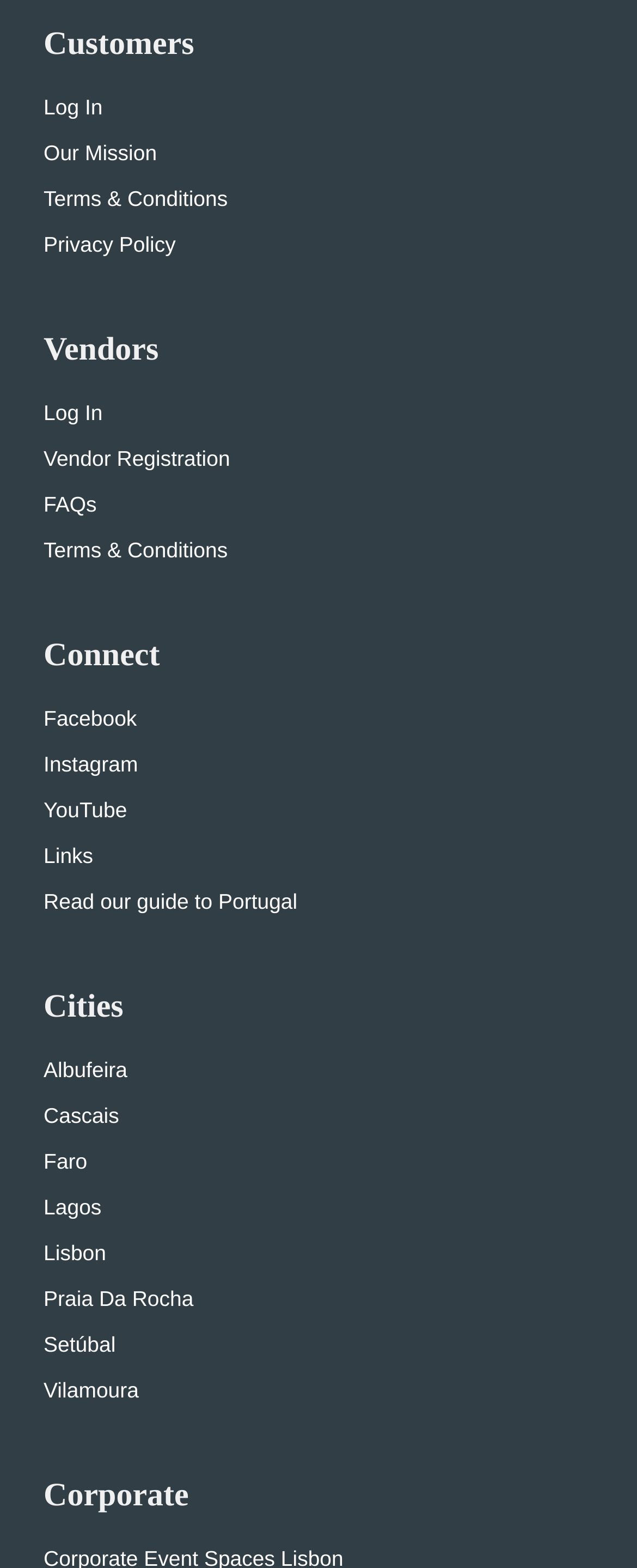Please specify the bounding box coordinates of the region to click in order to perform the following instruction: "View terms and conditions".

[0.068, 0.119, 0.357, 0.135]